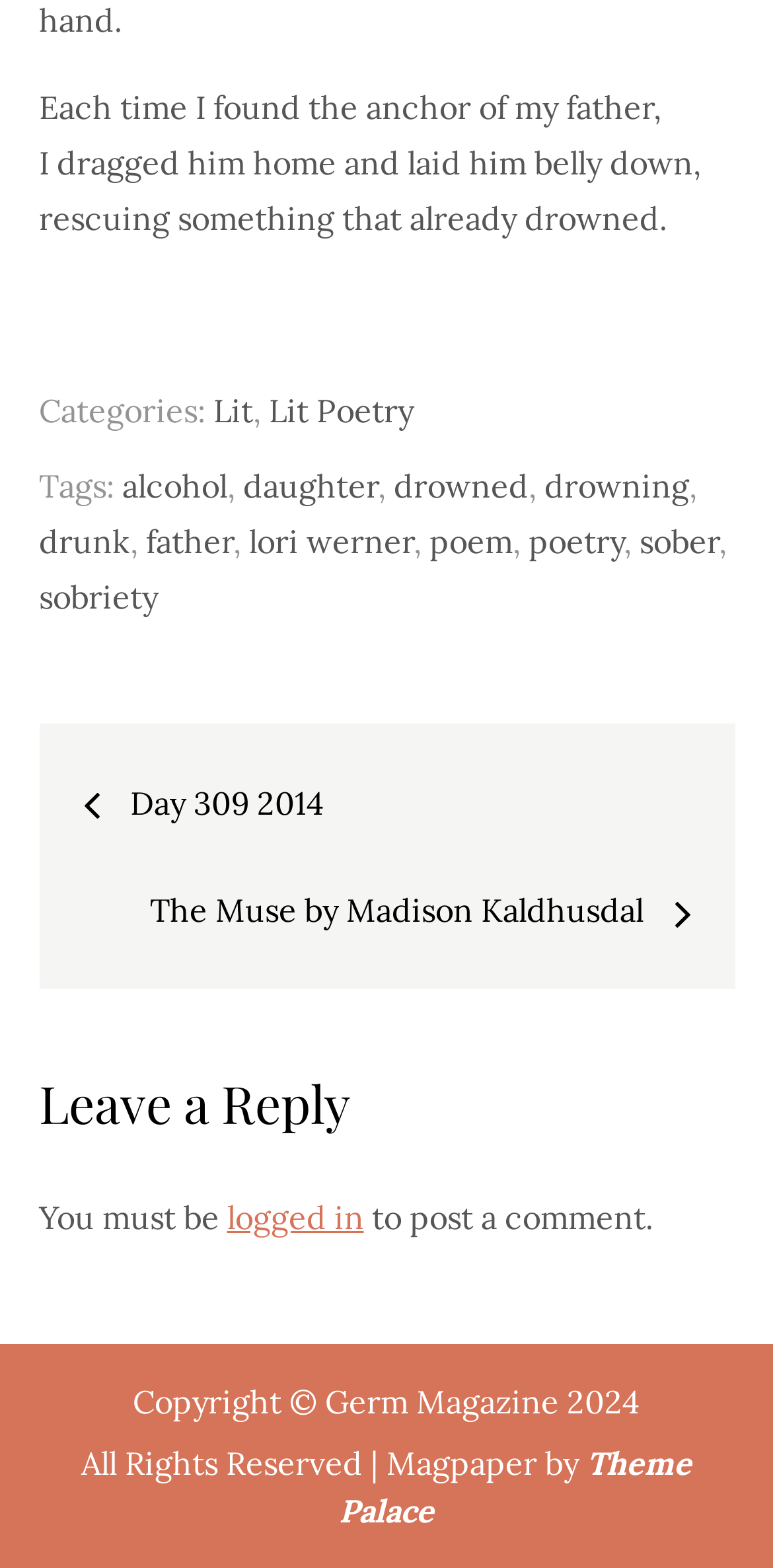Pinpoint the bounding box coordinates of the area that should be clicked to complete the following instruction: "Leave a reply to the post". The coordinates must be given as four float numbers between 0 and 1, i.e., [left, top, right, bottom].

[0.05, 0.681, 0.95, 0.727]